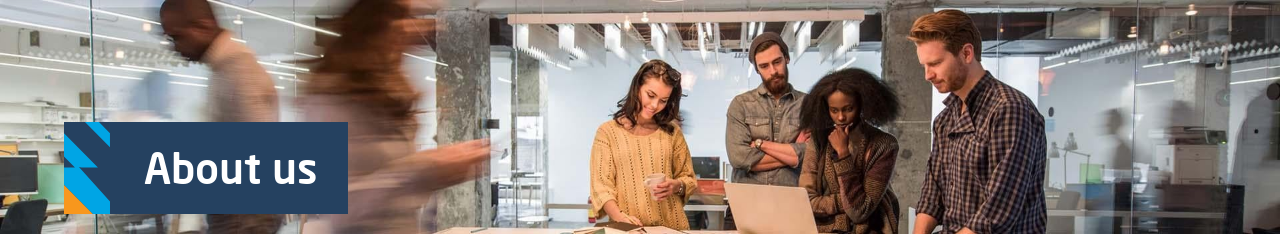What type of walls are in the office?
Analyze the image and deliver a detailed answer to the question.

The caption describes the office setting as having an open layout highlighted by glass walls, which implies that the walls in the office are made of glass.